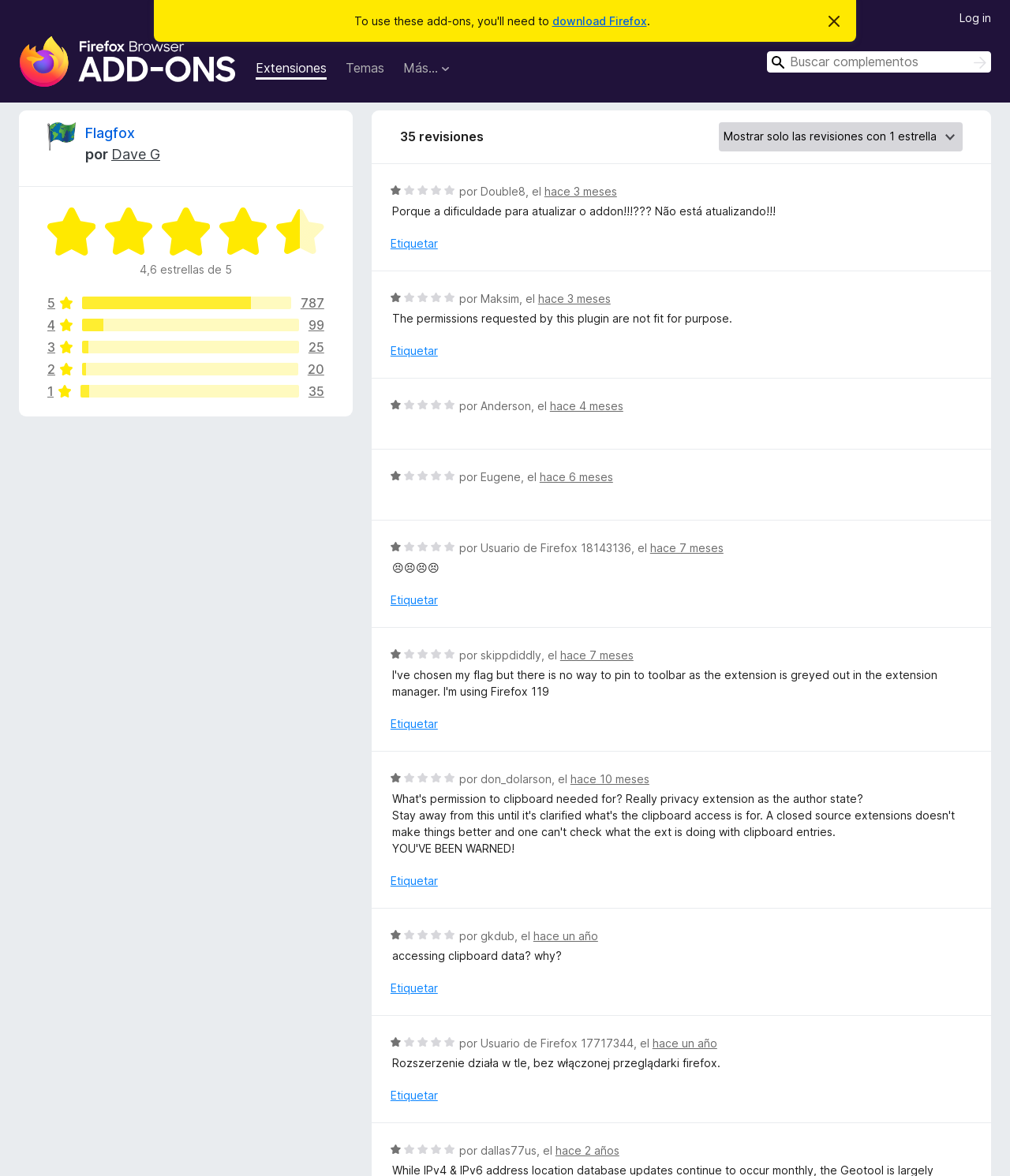Please extract the webpage's main title and generate its text content.

Revisiones de Flagfox